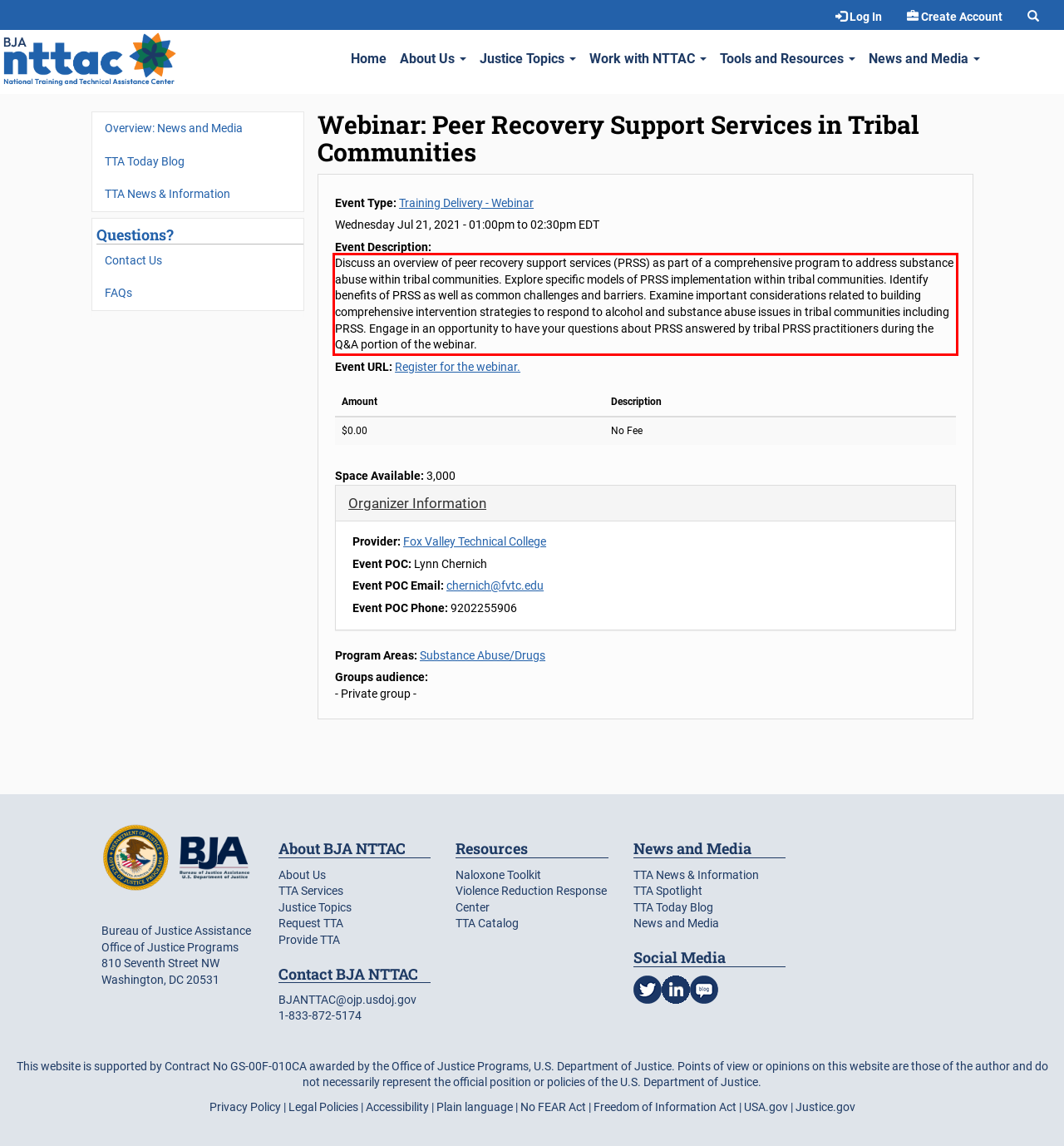Using the provided screenshot of a webpage, recognize the text inside the red rectangle bounding box by performing OCR.

Discuss an overview of peer recovery support services (PRSS) as part of a comprehensive program to address substance abuse within tribal communities. Explore specific models of PRSS implementation within tribal communities. Identify benefits of PRSS as well as common challenges and barriers. Examine important considerations related to building comprehensive intervention strategies to respond to alcohol and substance abuse issues in tribal communities including PRSS. Engage in an opportunity to have your questions about PRSS answered by tribal PRSS practitioners during the Q&A portion of the webinar.